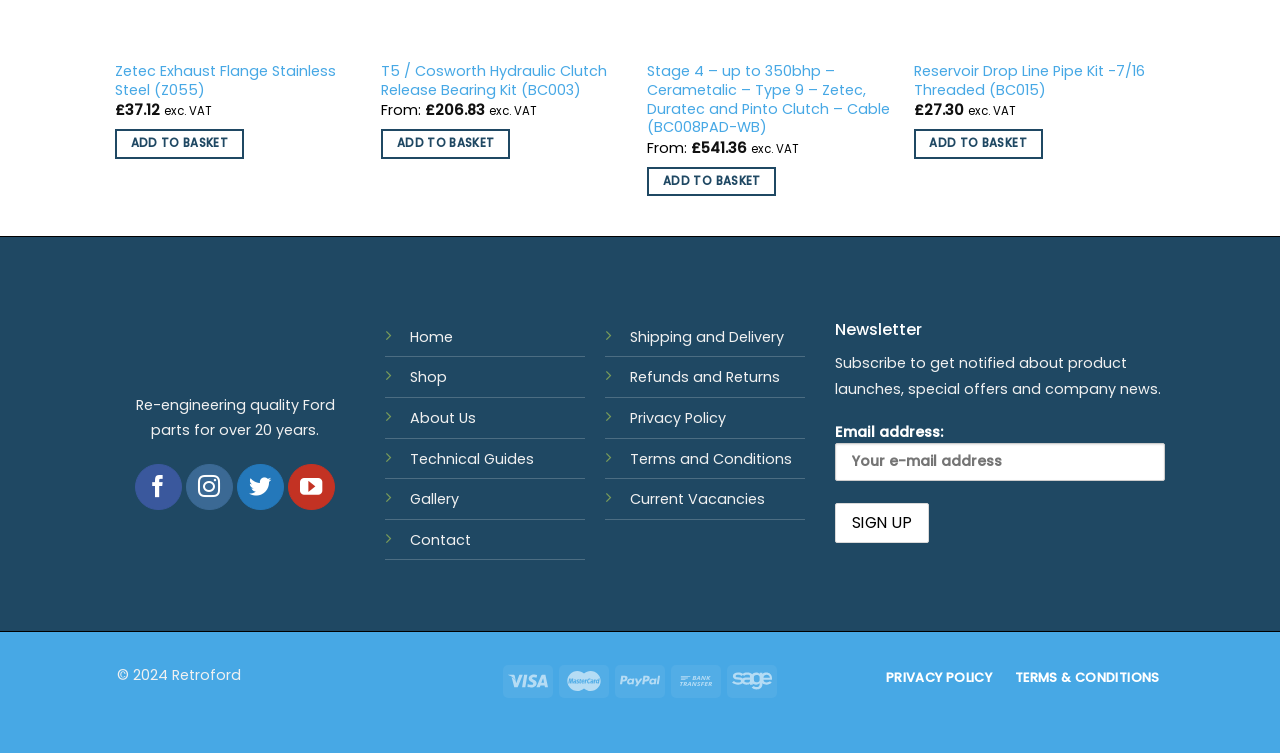How many images are at the bottom of the webpage?
Using the information from the image, answer the question thoroughly.

I found the images at the bottom of the webpage, and there are five of them. They appear to be some kind of logo or icon, but their exact purpose is not specified.